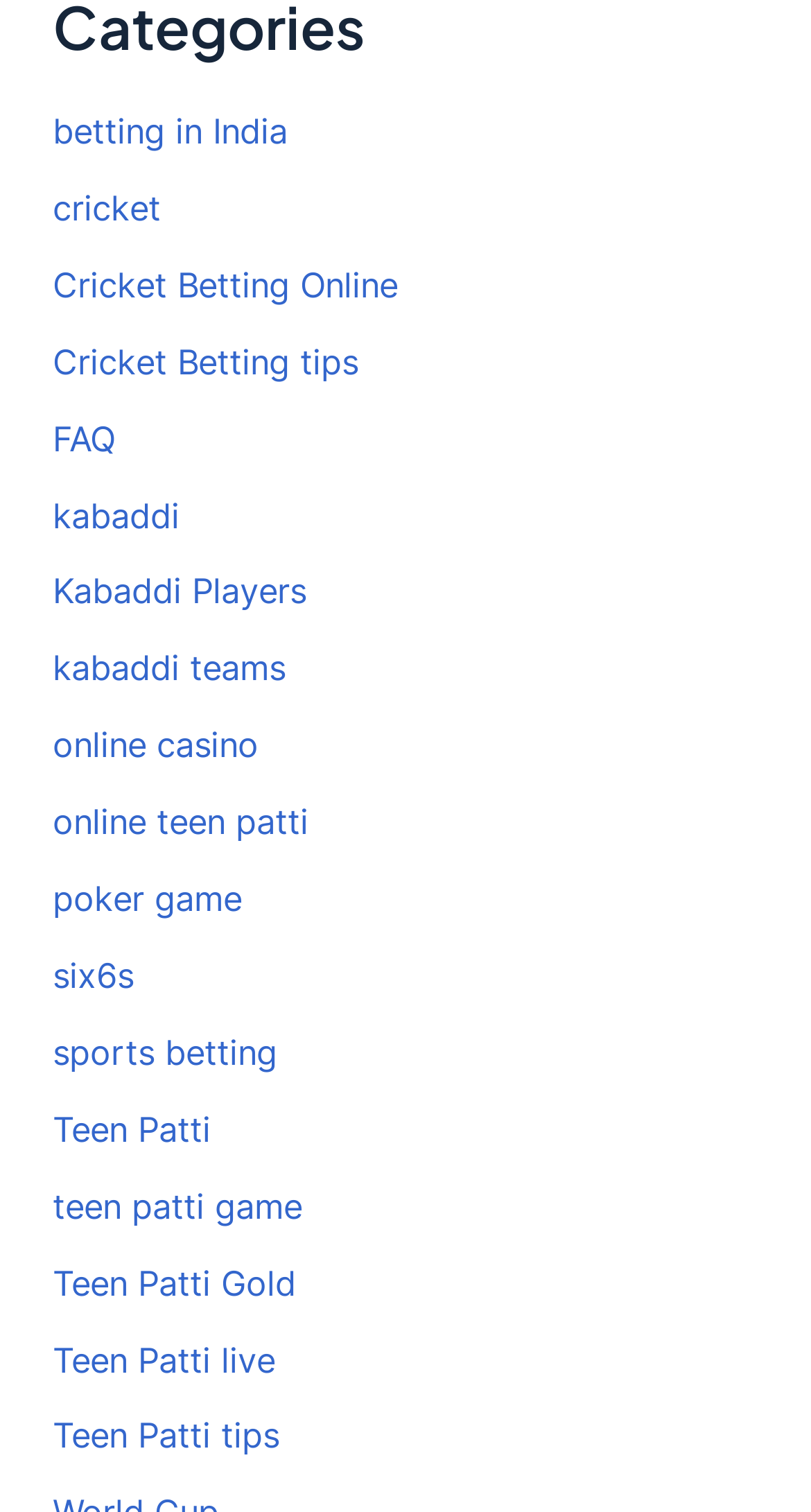Refer to the screenshot and give an in-depth answer to this question: What type of games are available on this website?

The links 'poker game', 'online teen patti', 'Teen Patti', 'teen patti game', 'Teen Patti Gold', and 'Teen Patti live' indicate that the website offers poker and teen patti games, possibly with different variations or modes.